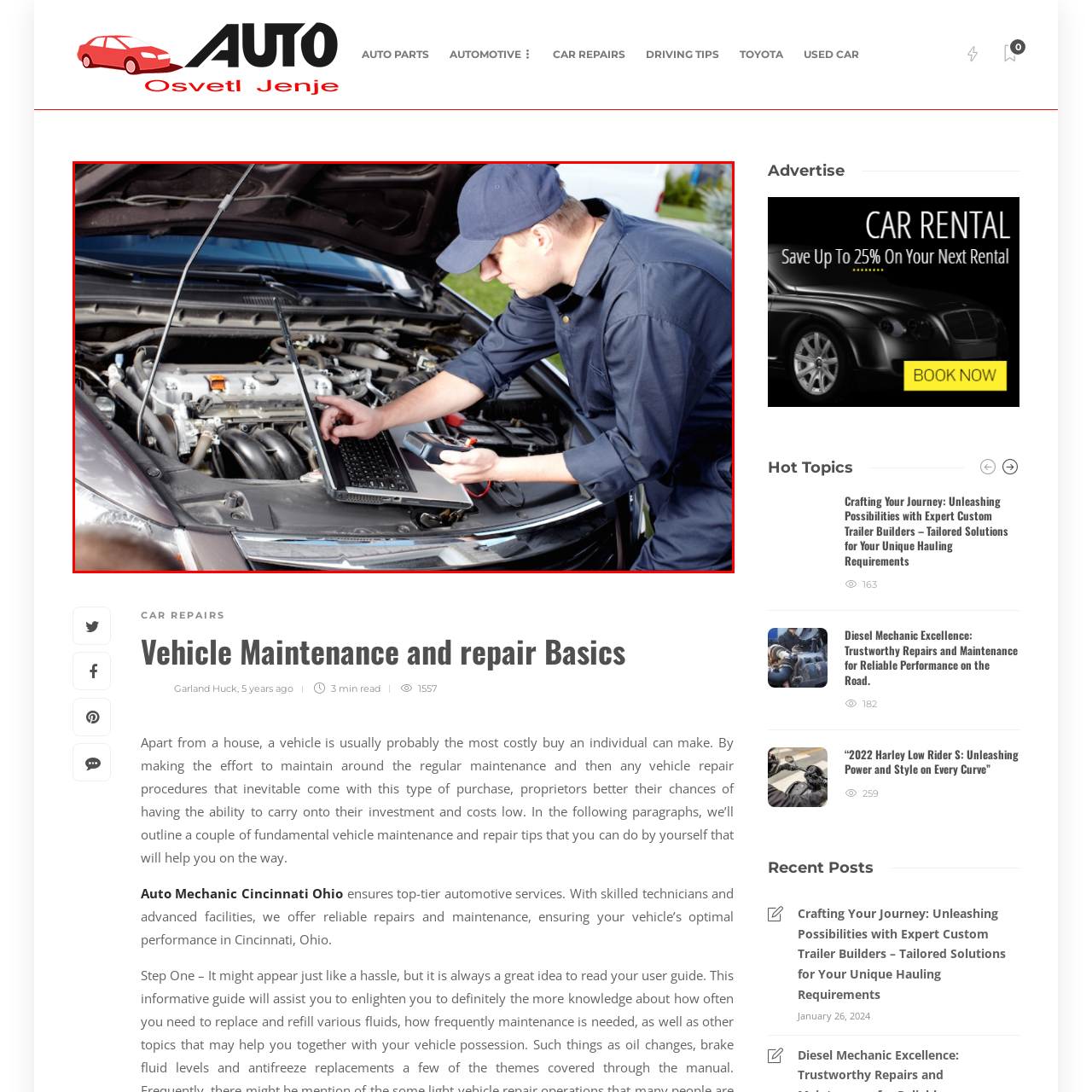Direct your attention to the image marked by the red boundary, Where is the vehicle being repaired? Provide a single word or phrase in response.

Outdoors